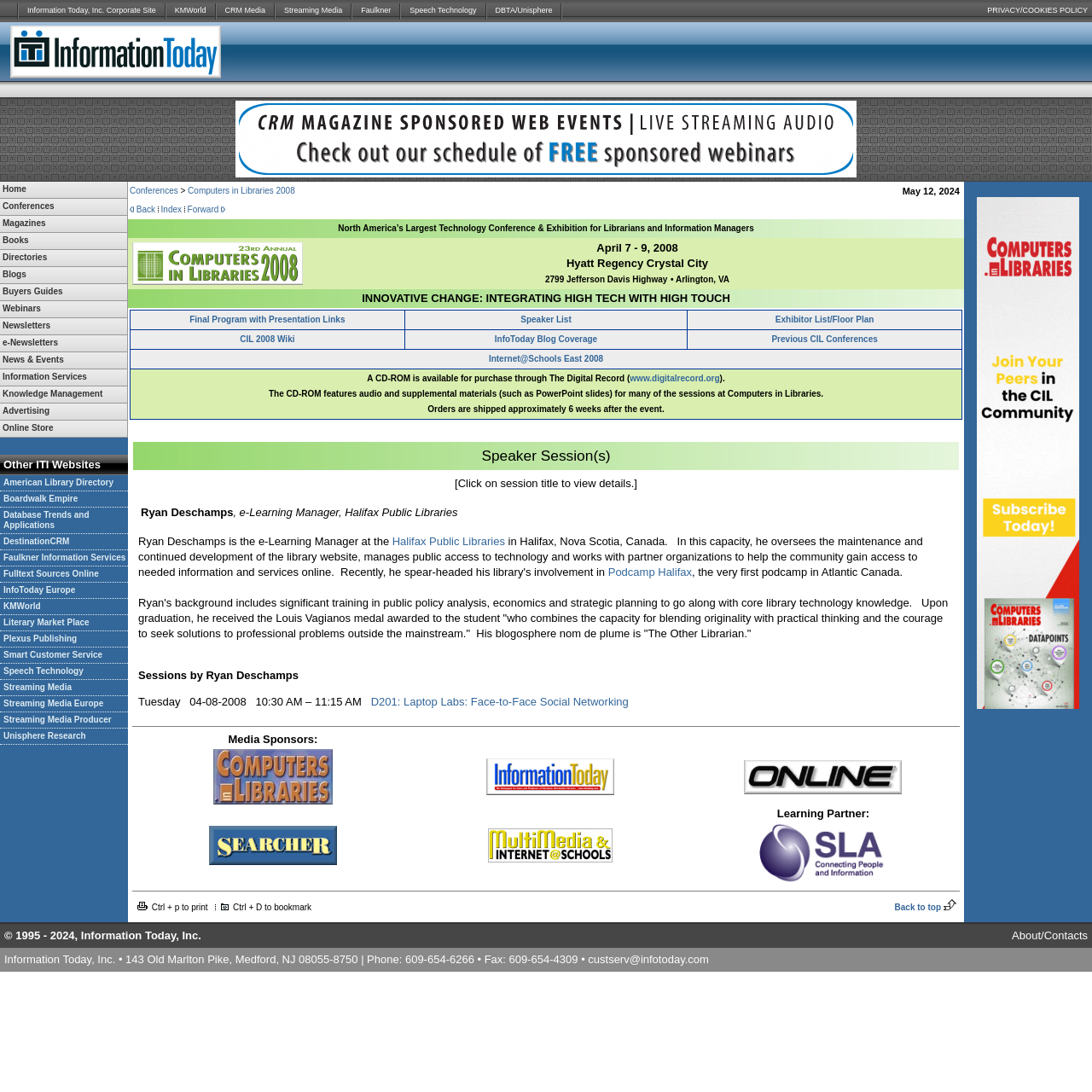Identify the bounding box coordinates for the element you need to click to achieve the following task: "Click Conferences". The coordinates must be four float values ranging from 0 to 1, formatted as [left, top, right, bottom].

[0.0, 0.182, 0.116, 0.197]